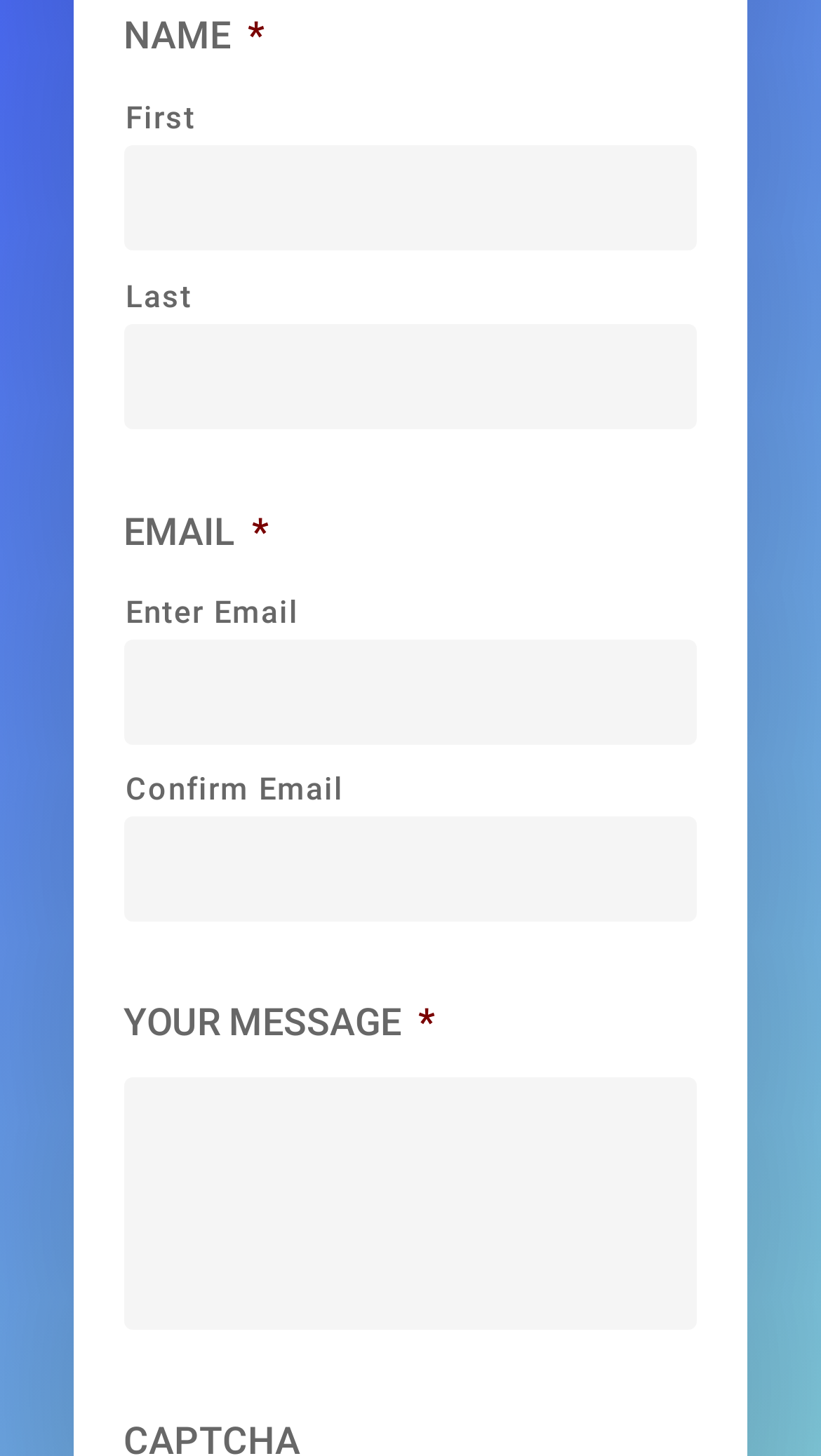Please determine the bounding box coordinates for the UI element described as: "name="input_3"".

[0.15, 0.739, 0.85, 0.913]